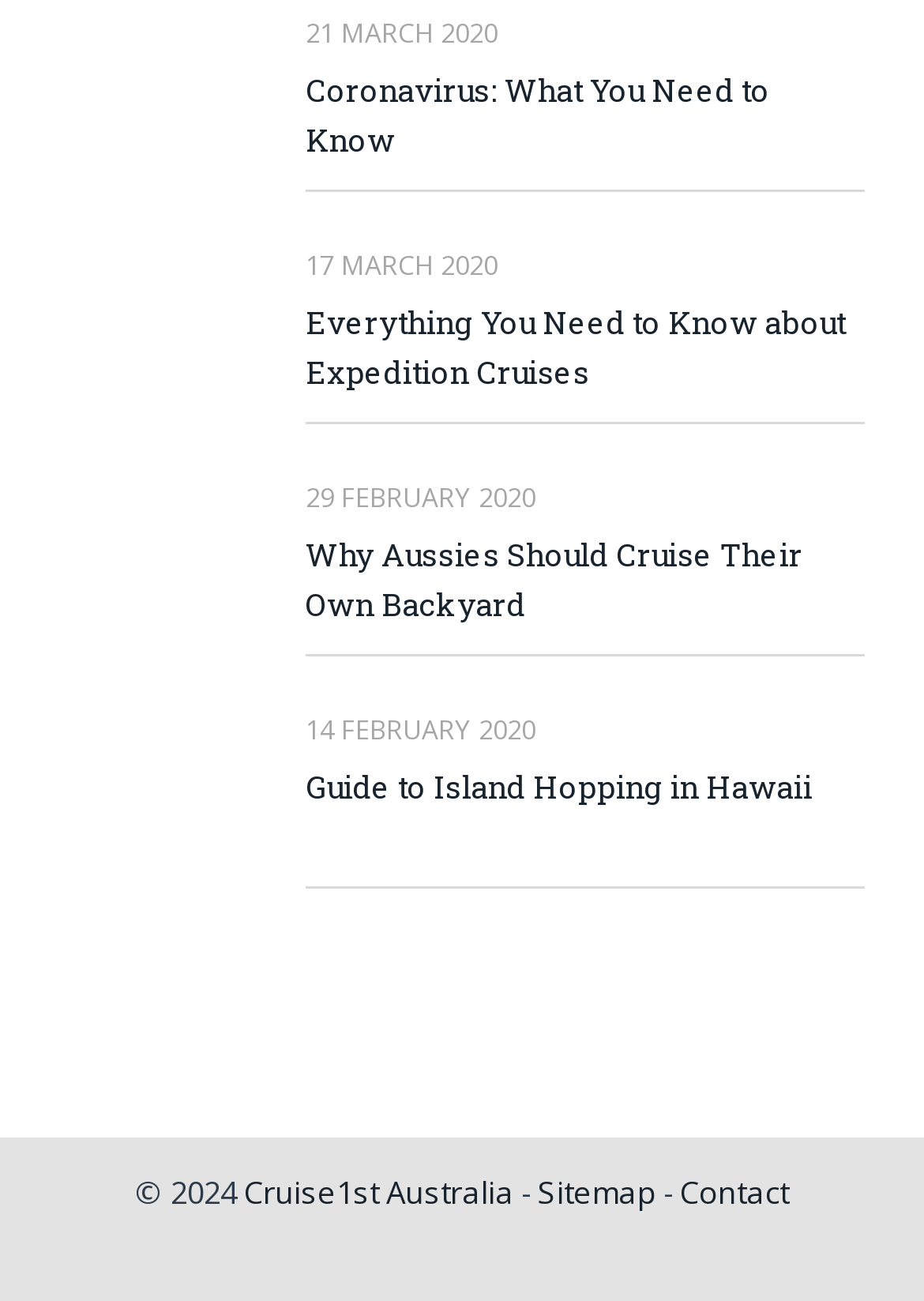Determine the bounding box coordinates of the clickable element necessary to fulfill the instruction: "View article about people not practicing social distance during the coronavirus COVID-19 outbreak". Provide the coordinates as four float numbers within the 0 to 1 range, i.e., [left, top, right, bottom].

[0.067, 0.012, 0.285, 0.147]